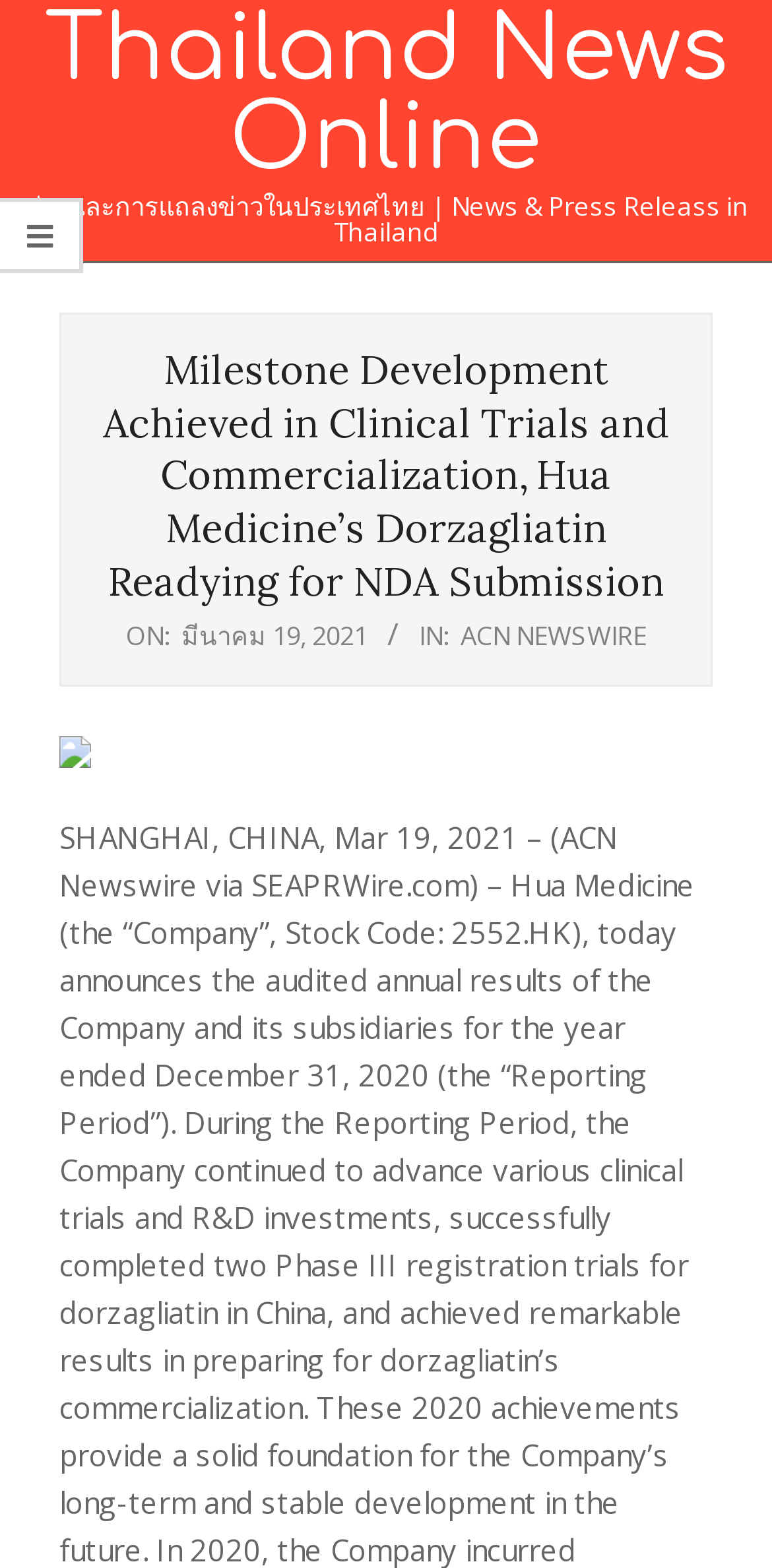Construct a comprehensive caption that outlines the webpage's structure and content.

The webpage appears to be a news article page. At the top, there is a link to "Thailand News Online" positioned near the left edge of the page. Below it, there is a static text element displaying the title "ข่าวและการแถลงข่าวในประเทศไทย | News & Press Releass in Thailand" which spans almost the entire width of the page.

The main content of the page is headed by a prominent heading that reads "Milestone Development Achieved in Clinical Trials and Commercialization, Hua Medicine’s Dorzagliatin Readying for NDA Submission". This heading is positioned roughly at the top quarter of the page.

Below the heading, there are several static text elements and a link arranged horizontally. The first element is a static text "ON:" followed by a time element displaying the date and time "วันศุกร์, มีนาคม 19, 2021, 7:15 am". To the right of these elements, there is another static text "IN:" followed by a link to "ACN NEWSWIRE". This link has an associated image positioned above it, near the top edge of the page.

Overall, the webpage has a simple layout with a clear hierarchy of elements, making it easy to navigate and read.